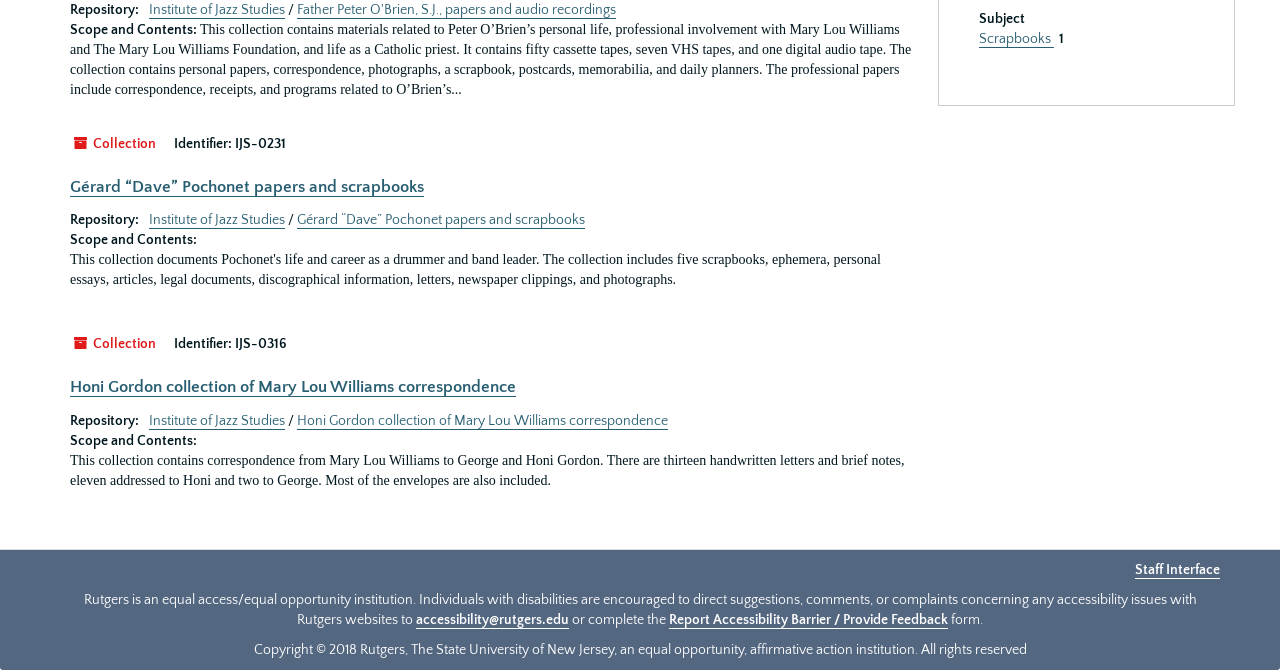Can you find the bounding box coordinates for the UI element given this description: "Institute of Jazz Studies"? Provide the coordinates as four float numbers between 0 and 1: [left, top, right, bottom].

[0.116, 0.003, 0.223, 0.028]